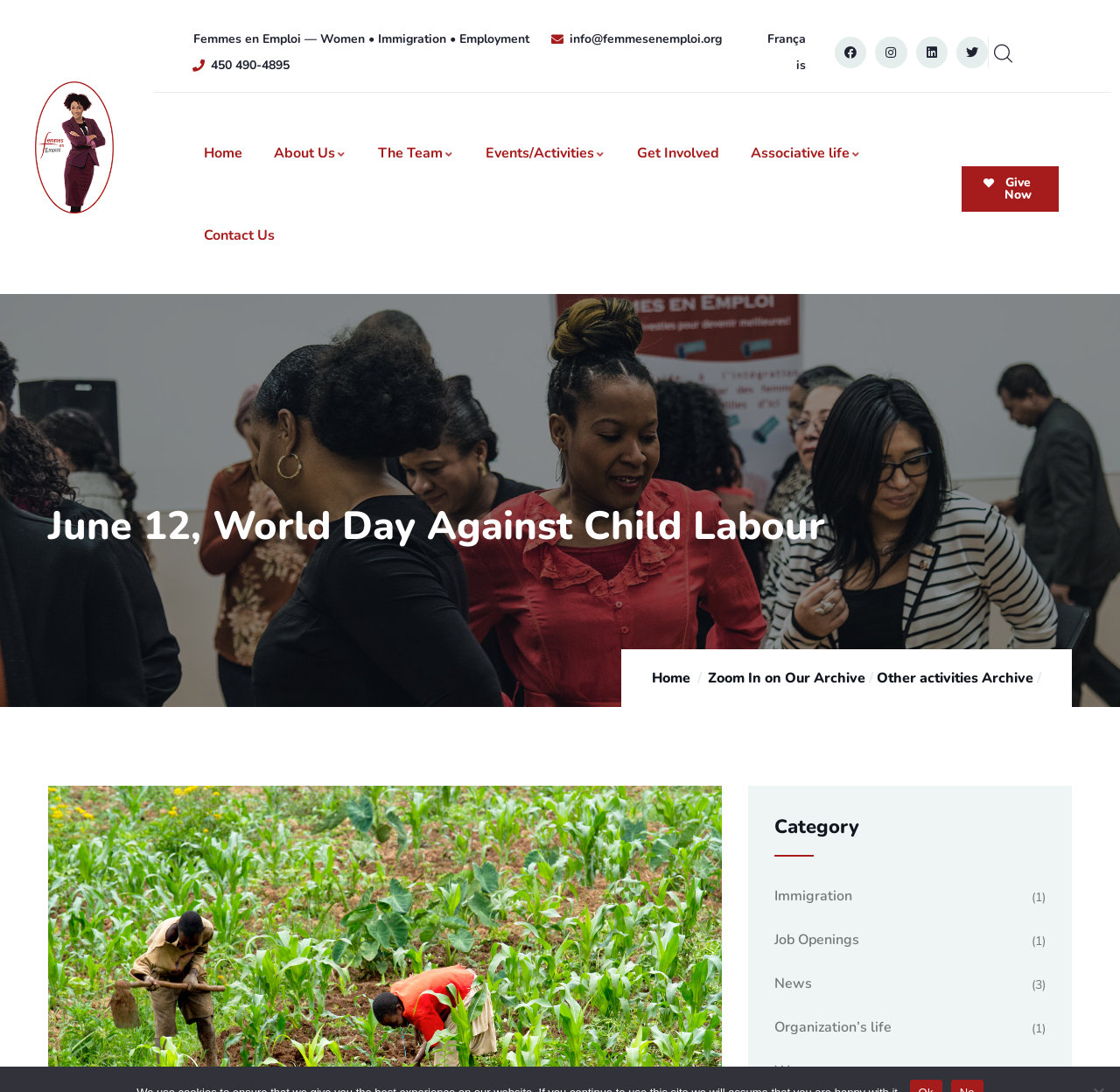Please locate the bounding box coordinates of the element that should be clicked to complete the given instruction: "Read about the World Day Against Child Labour".

[0.043, 0.461, 0.957, 0.504]